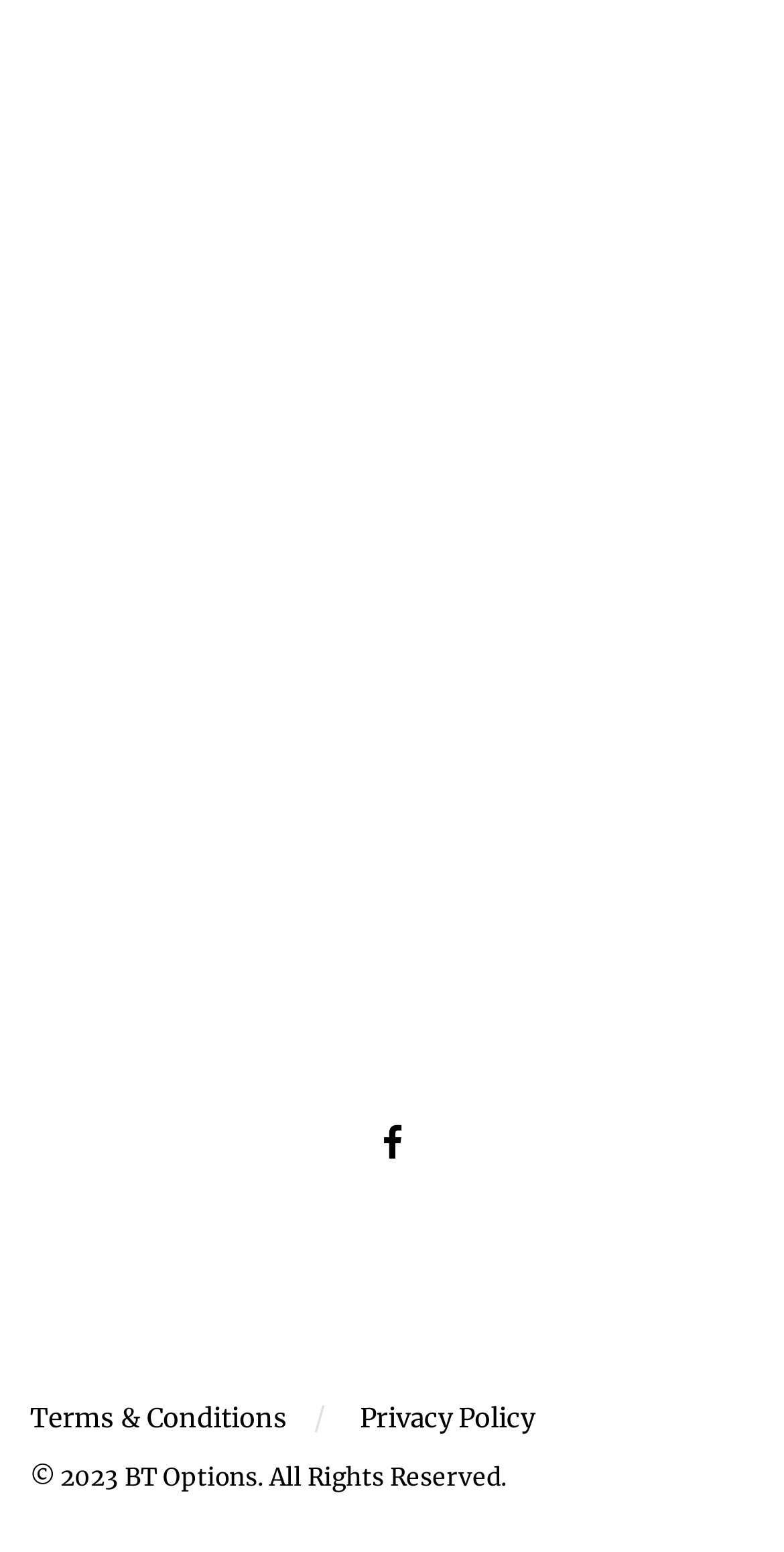How many links are there at the bottom of the webpage?
Based on the screenshot, answer the question with a single word or phrase.

3